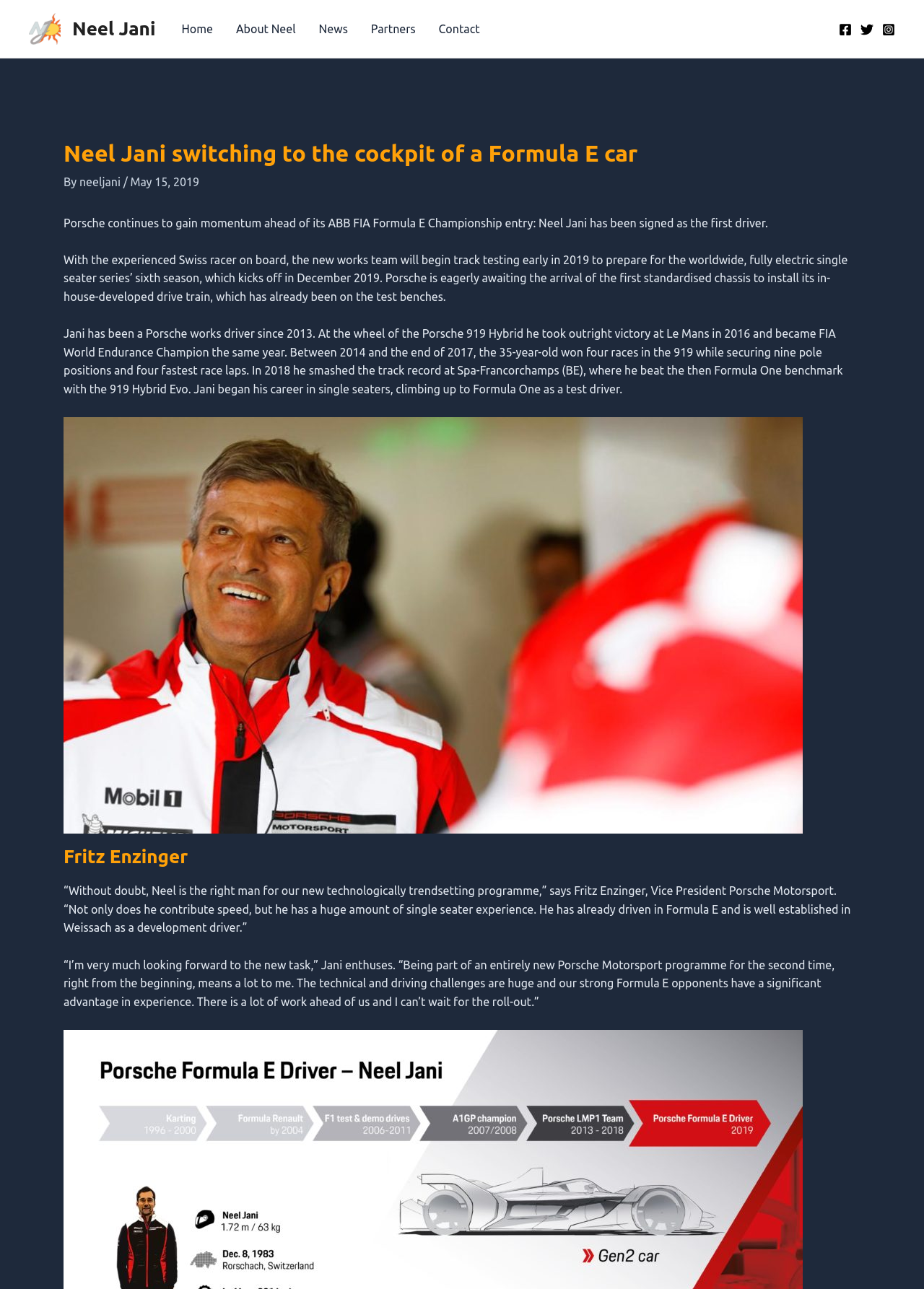Using the provided element description: "Partners", identify the bounding box coordinates. The coordinates should be four floats between 0 and 1 in the order [left, top, right, bottom].

[0.389, 0.0, 0.462, 0.045]